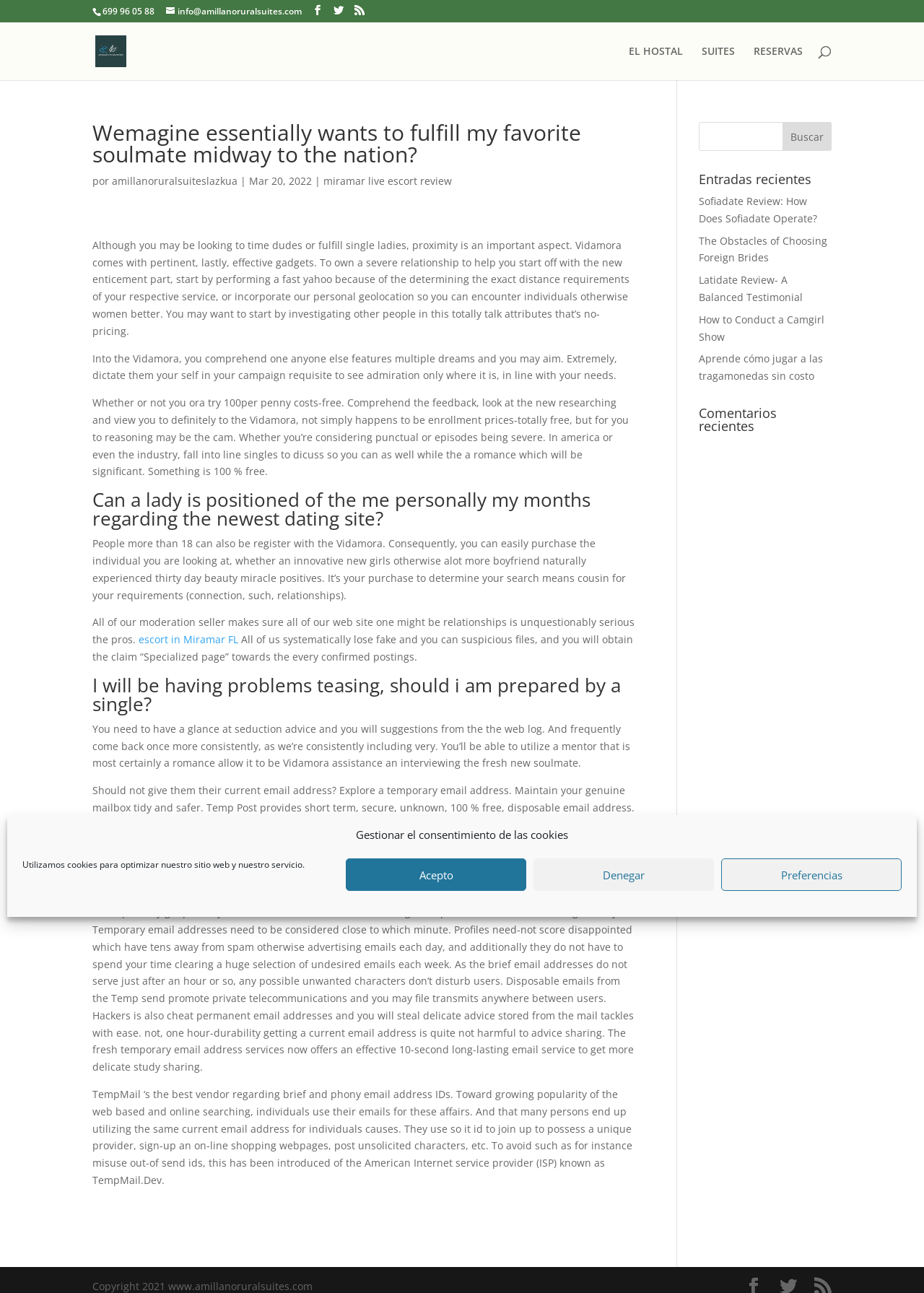Find the bounding box coordinates for the element that must be clicked to complete the instruction: "Click on EL HOSTAL". The coordinates should be four float numbers between 0 and 1, indicated as [left, top, right, bottom].

[0.68, 0.036, 0.739, 0.062]